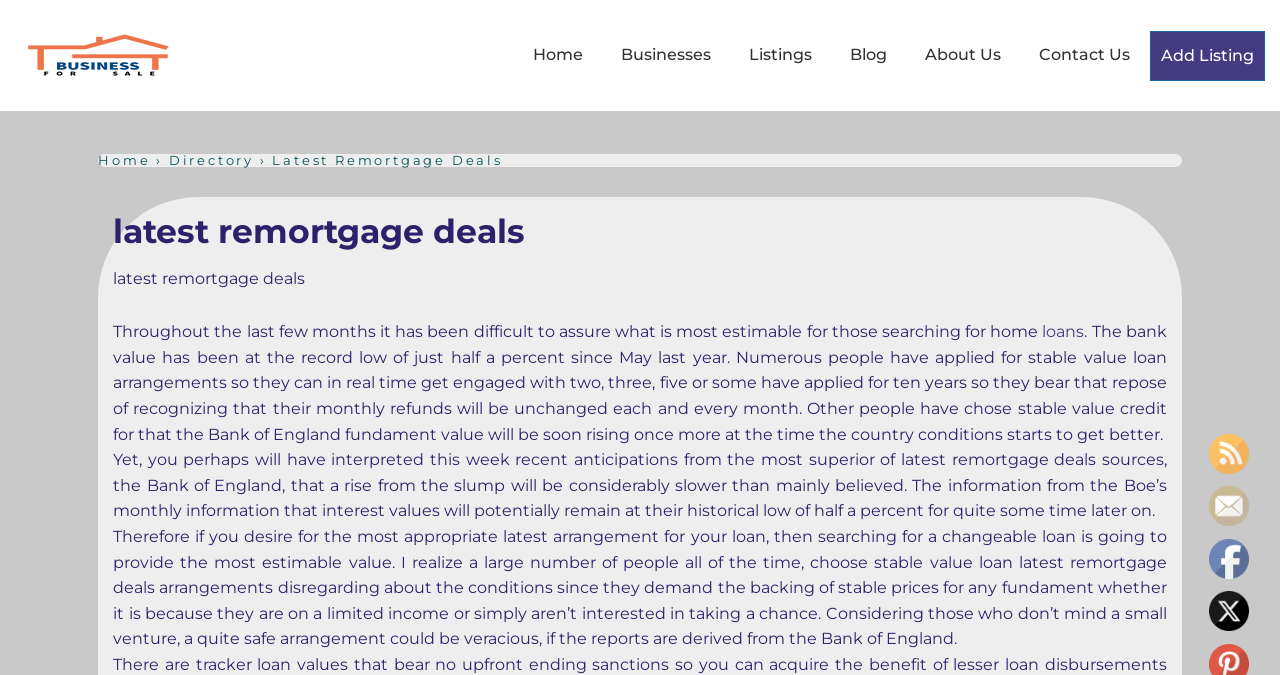What is the current interest rate mentioned on the webpage?
Based on the visual, give a brief answer using one word or a short phrase.

Half a percent